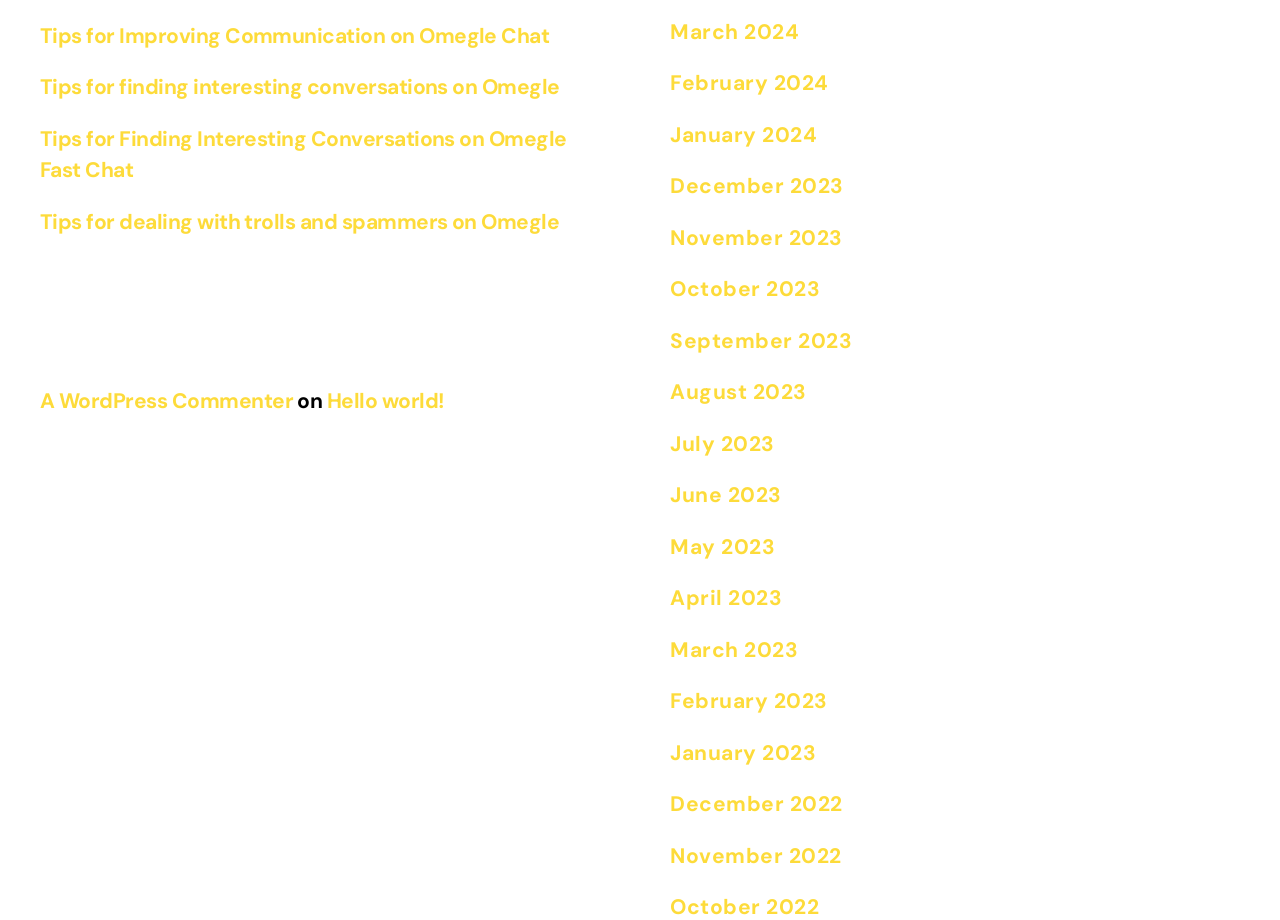Predict the bounding box for the UI component with the following description: "January 2023".

[0.523, 0.803, 0.638, 0.834]